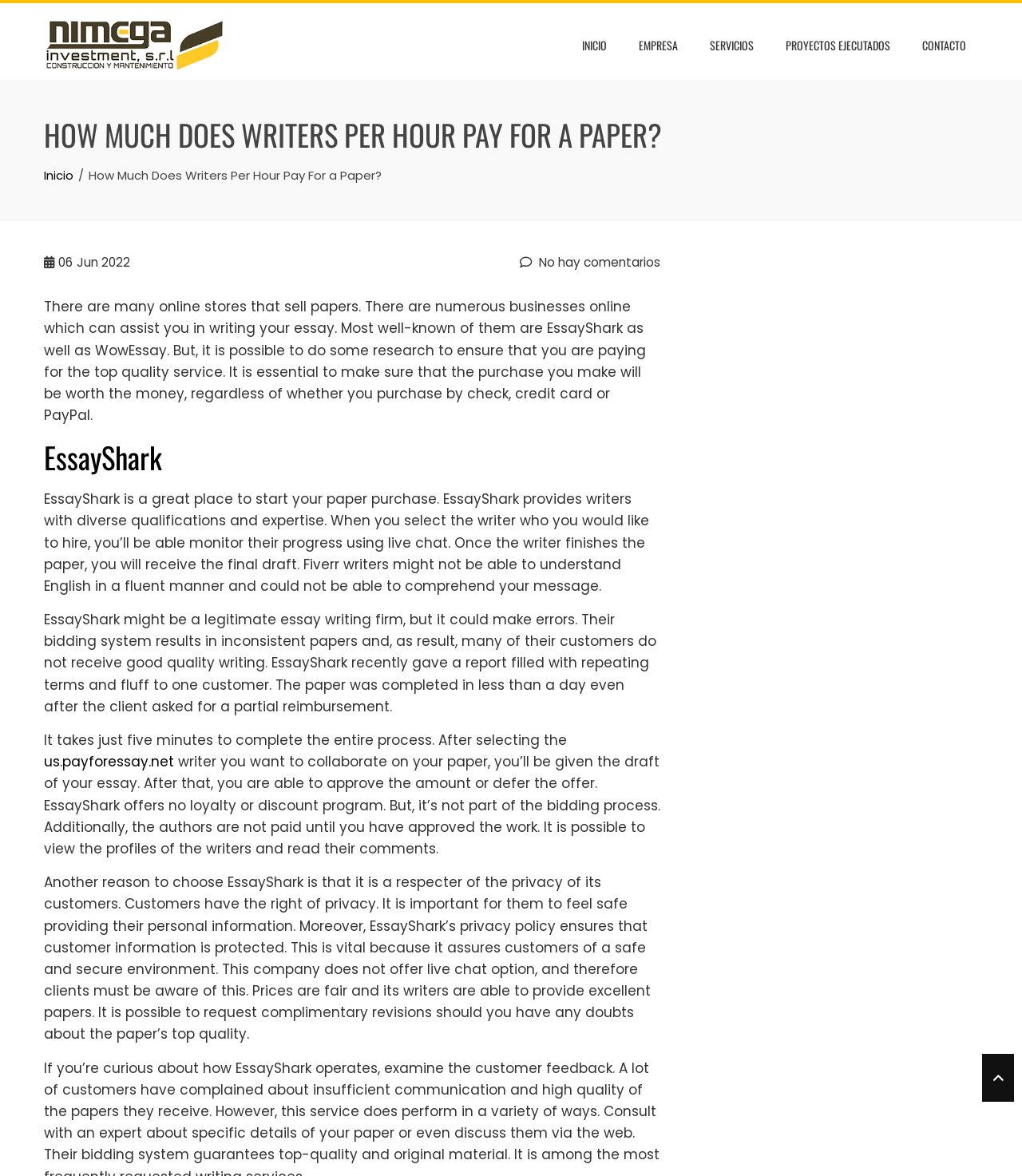Find the bounding box coordinates of the clickable element required to execute the following instruction: "Check out CONTACTO". Provide the coordinates as four float numbers between 0 and 1, i.e., [left, top, right, bottom].

[0.891, 0.026, 0.957, 0.051]